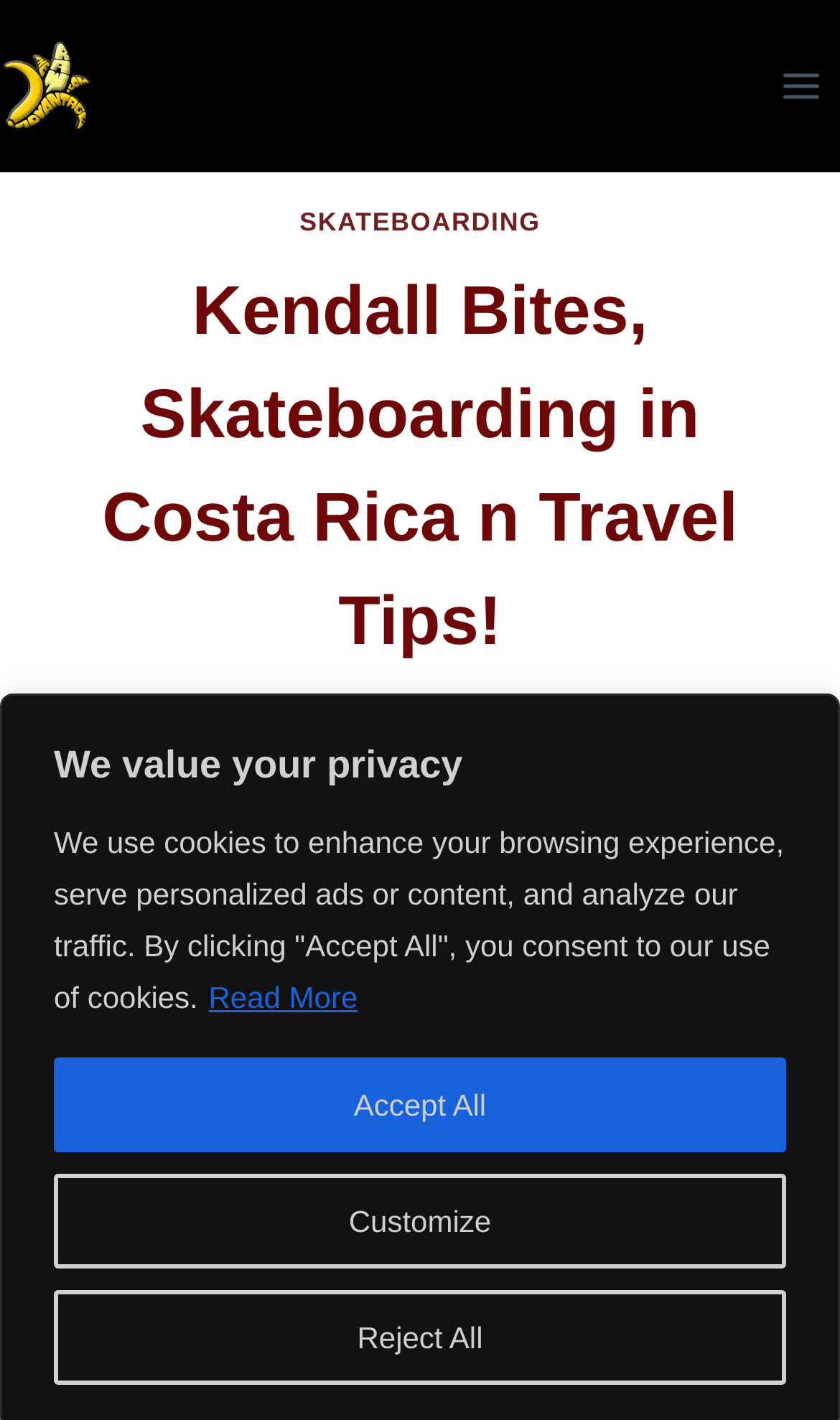Kindly determine the bounding box coordinates of the area that needs to be clicked to fulfill this instruction: "Read more about privacy".

[0.246, 0.689, 0.428, 0.716]